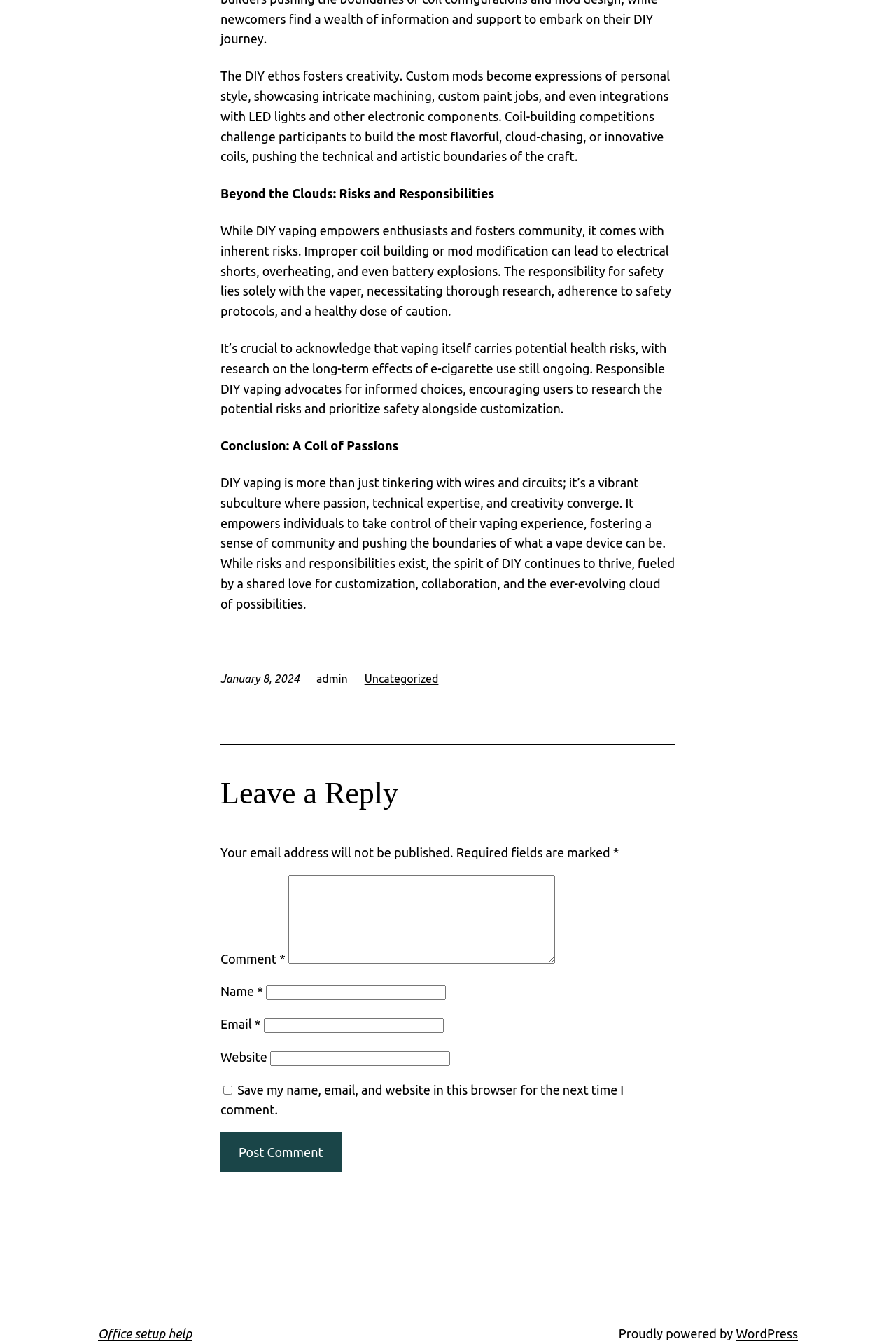Based on the image, please respond to the question with as much detail as possible:
How many fields are required in the comment form?

I found the comment form, which has fields for Comment, Name, and Email, all of which are marked as required. Therefore, there are three required fields in the comment form.